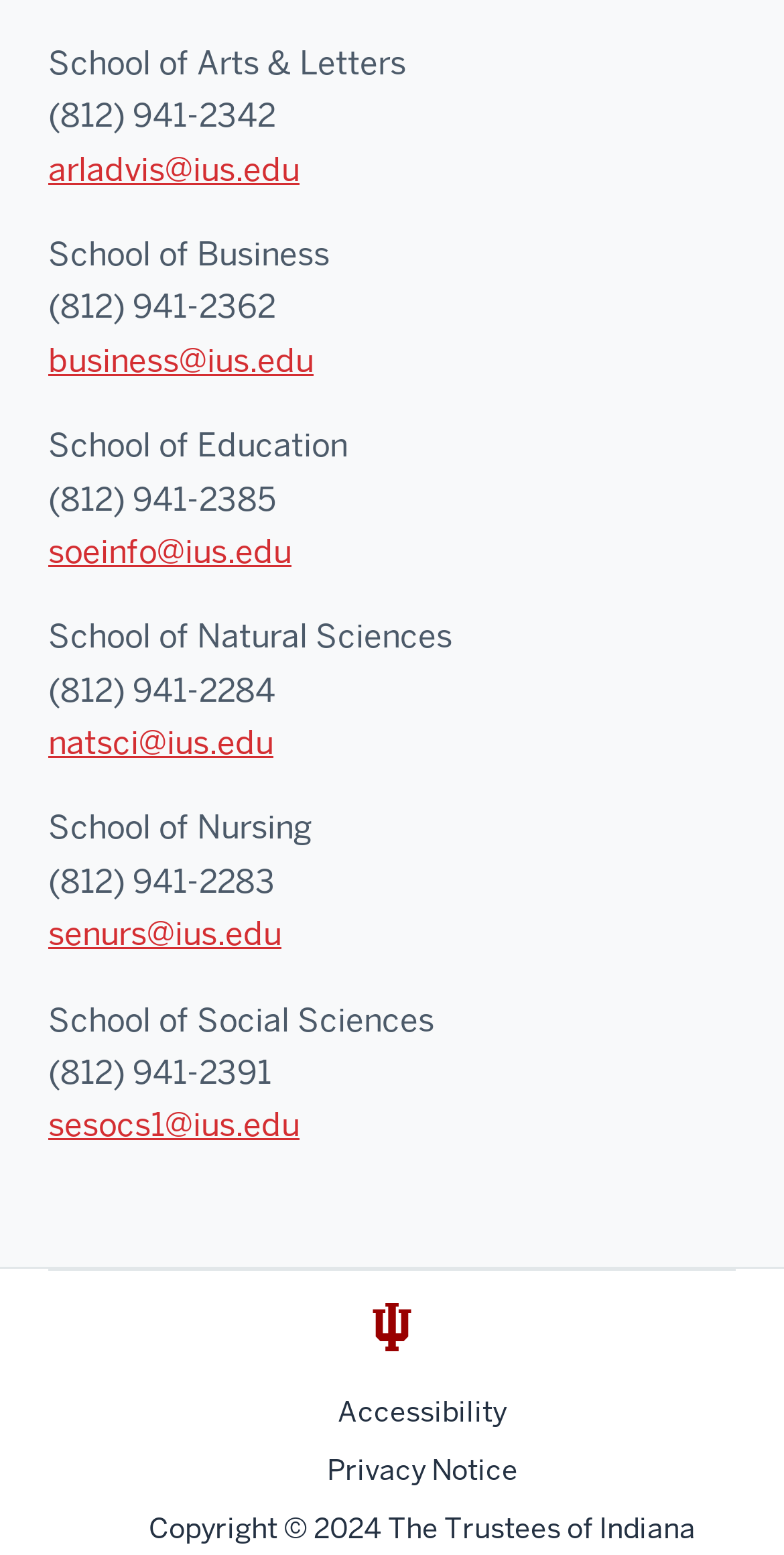Please find the bounding box coordinates of the element that must be clicked to perform the given instruction: "View Copyright information". The coordinates should be four float numbers from 0 to 1, i.e., [left, top, right, bottom].

[0.19, 0.971, 0.354, 0.994]